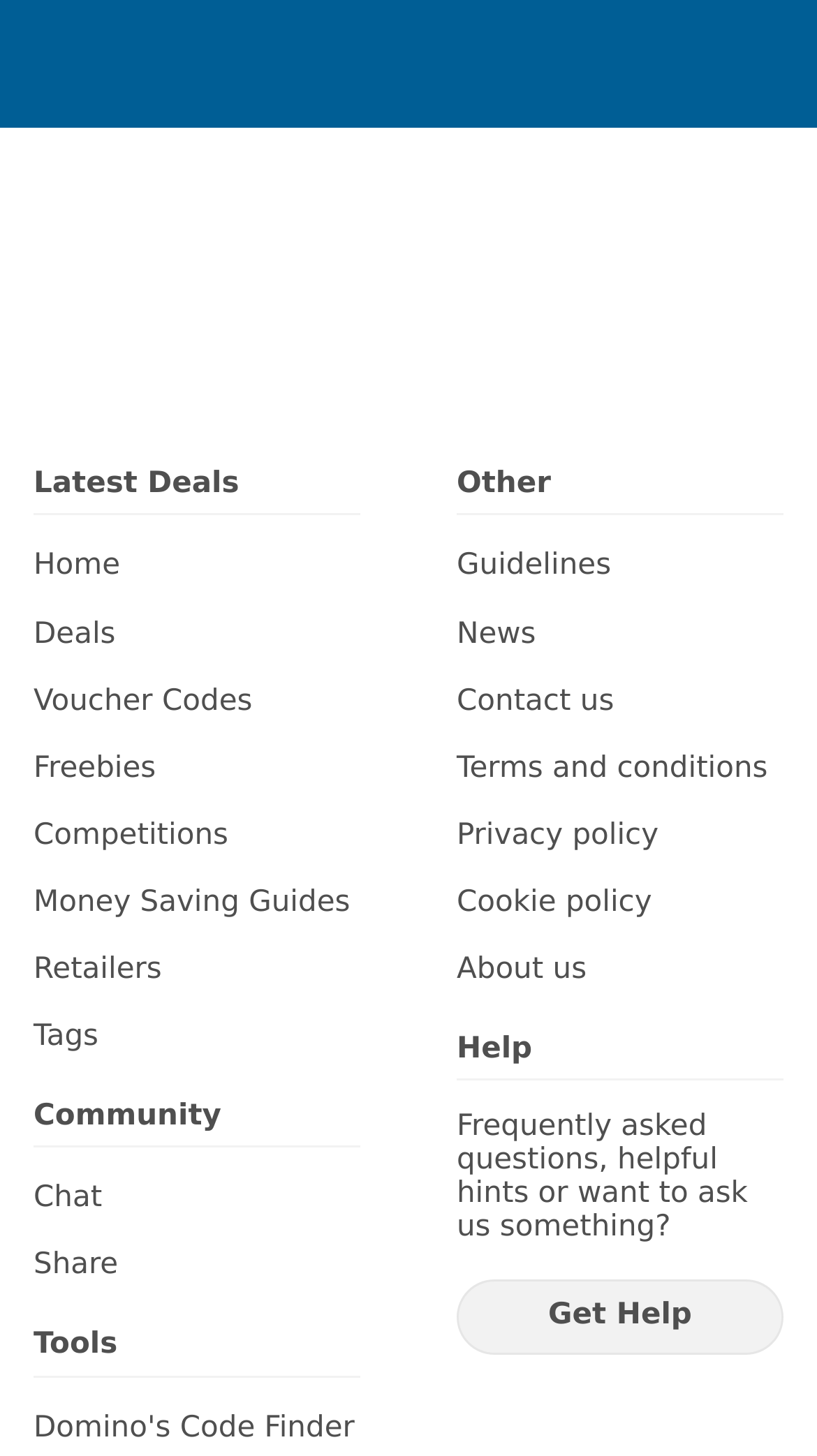What is the section labeled 'Community' related to?
Please provide a single word or phrase as your answer based on the image.

Chat and Share